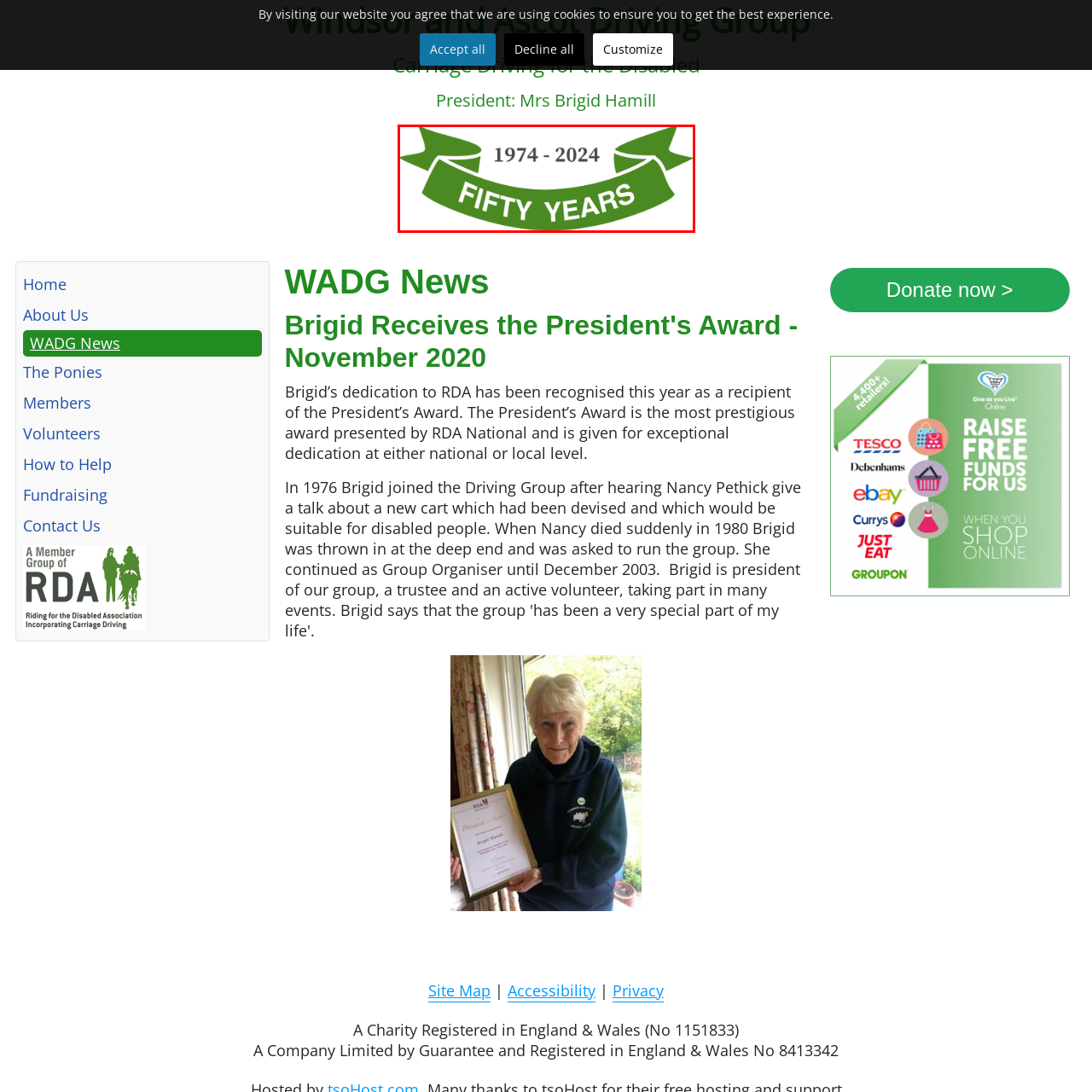What is the significance of the image?
Analyze the content within the red bounding box and offer a detailed answer to the question.

The image is not just a celebratory banner, but it also honors the dedication and achievements that have occurred over the five decades. This is mentioned in the caption, which suggests that the image is a fitting tribute for events or organizations reflecting on their historical impact and future aspirations.